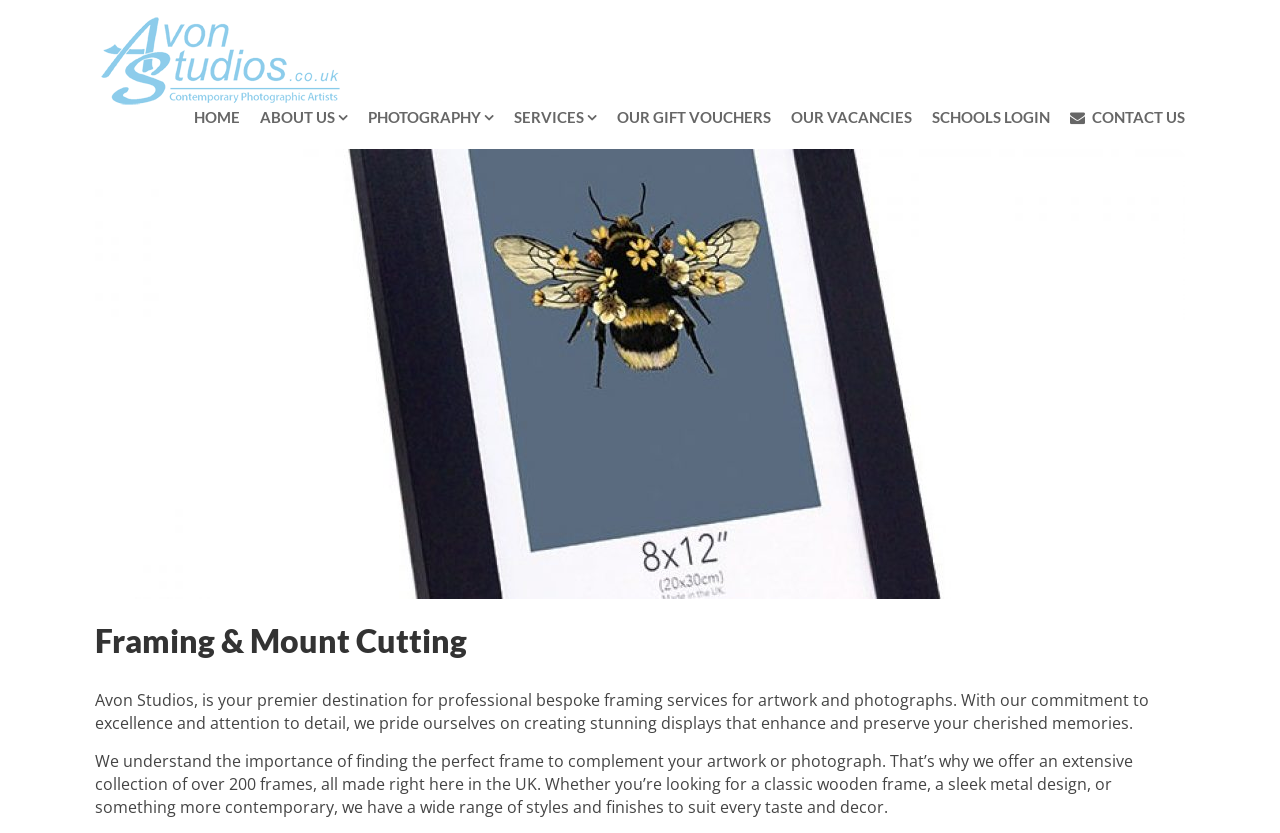Show the bounding box coordinates for the element that needs to be clicked to execute the following instruction: "learn about us". Provide the coordinates in the form of four float numbers between 0 and 1, i.e., [left, top, right, bottom].

[0.203, 0.127, 0.272, 0.155]